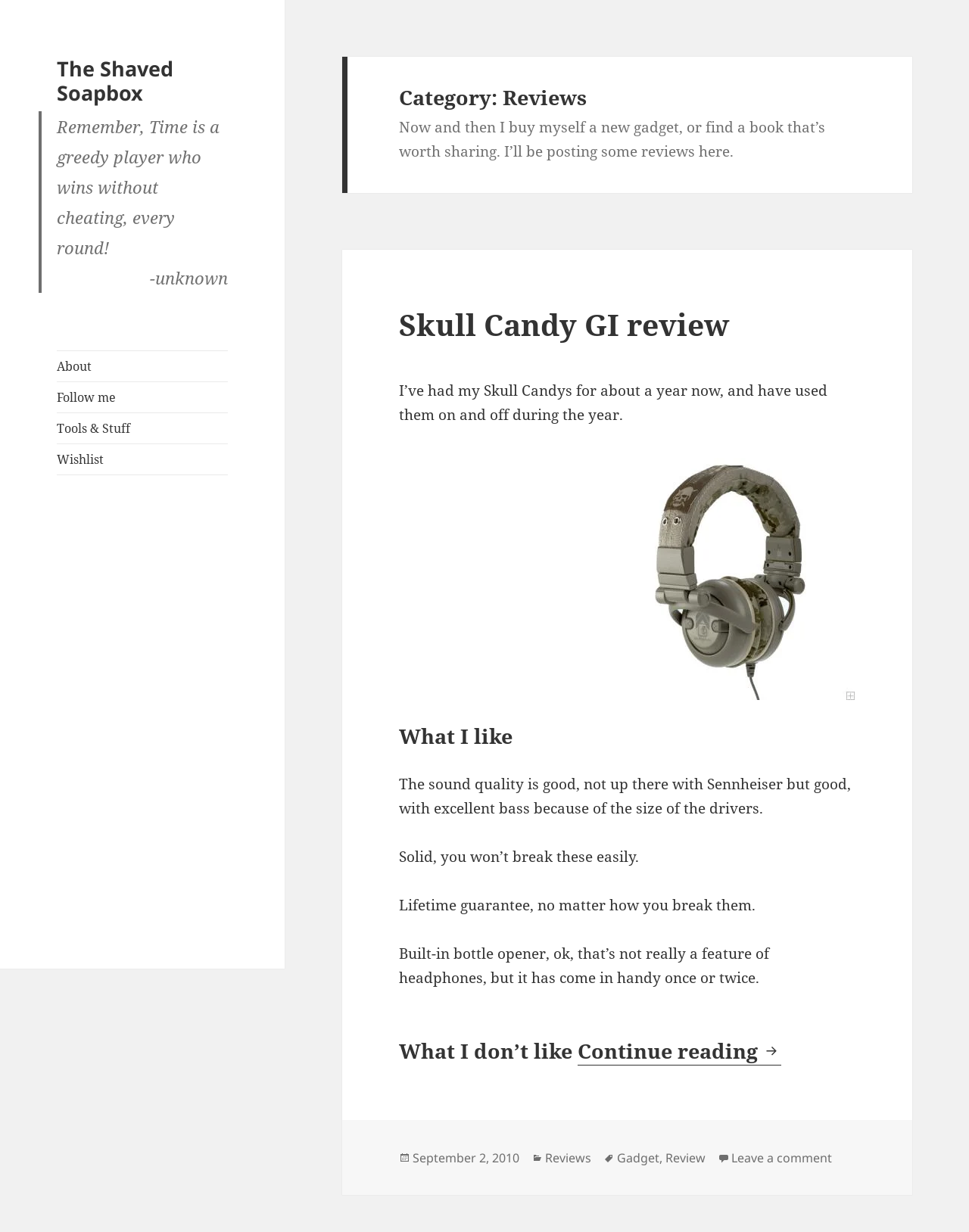Locate the bounding box coordinates of the clickable part needed for the task: "Follow the blog".

[0.059, 0.31, 0.235, 0.334]